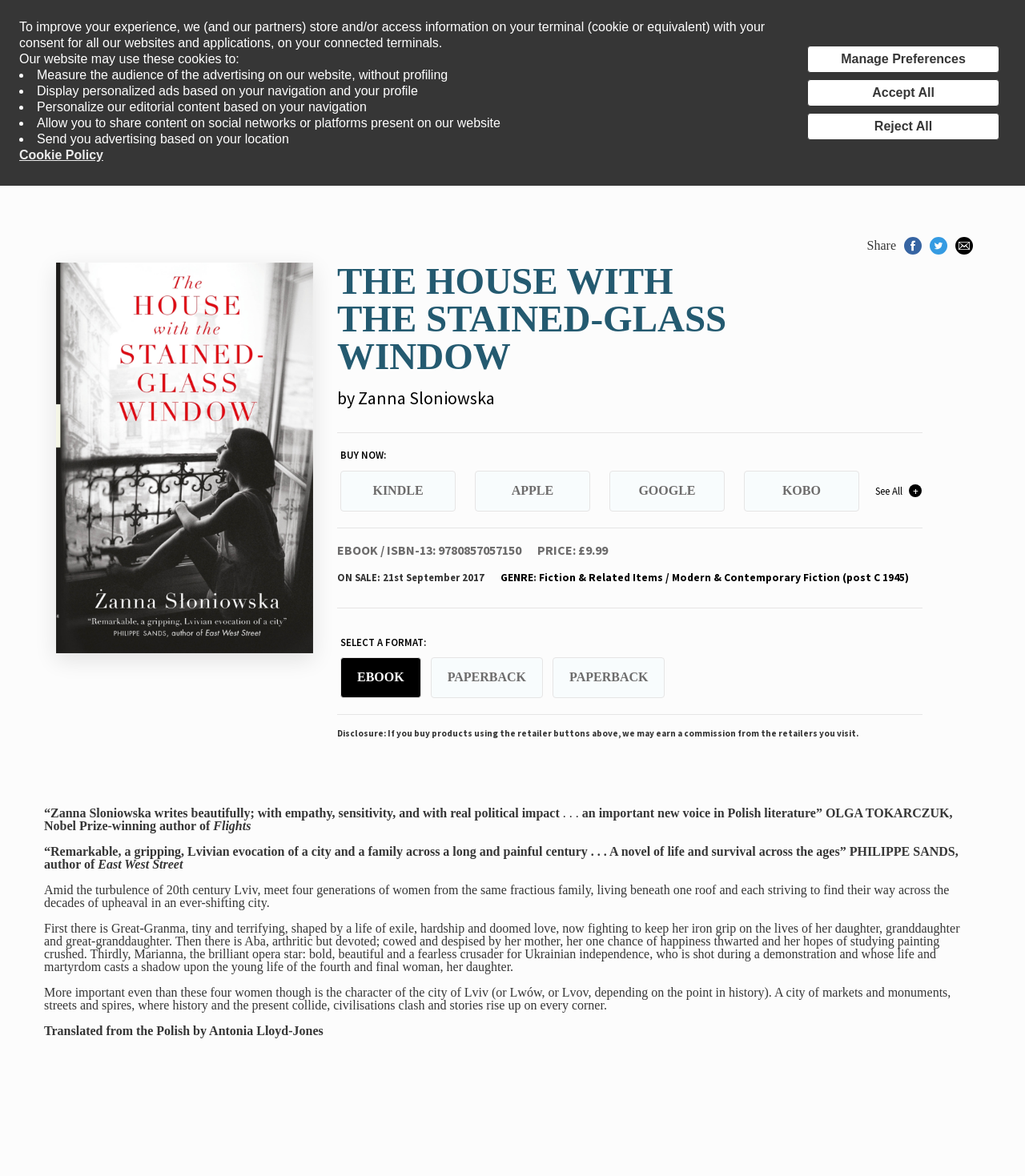Use the information in the screenshot to answer the question comprehensively: Who is the author of the book?

I found the author's name by looking at the link element that says 'Zanna Sloniowska' and also by seeing the quote from Olga Tokarczuk, a Nobel Prize-winning author, which mentions Zanna Sloniowska as an important new voice in Polish literature.